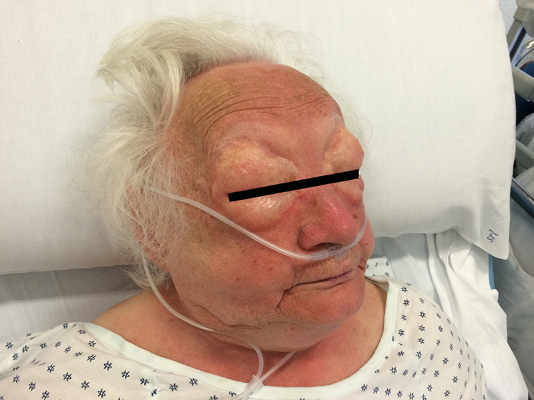Provide your answer in one word or a succinct phrase for the question: 
What is the patient receiving via a nasal cannula?

Supplemental oxygen